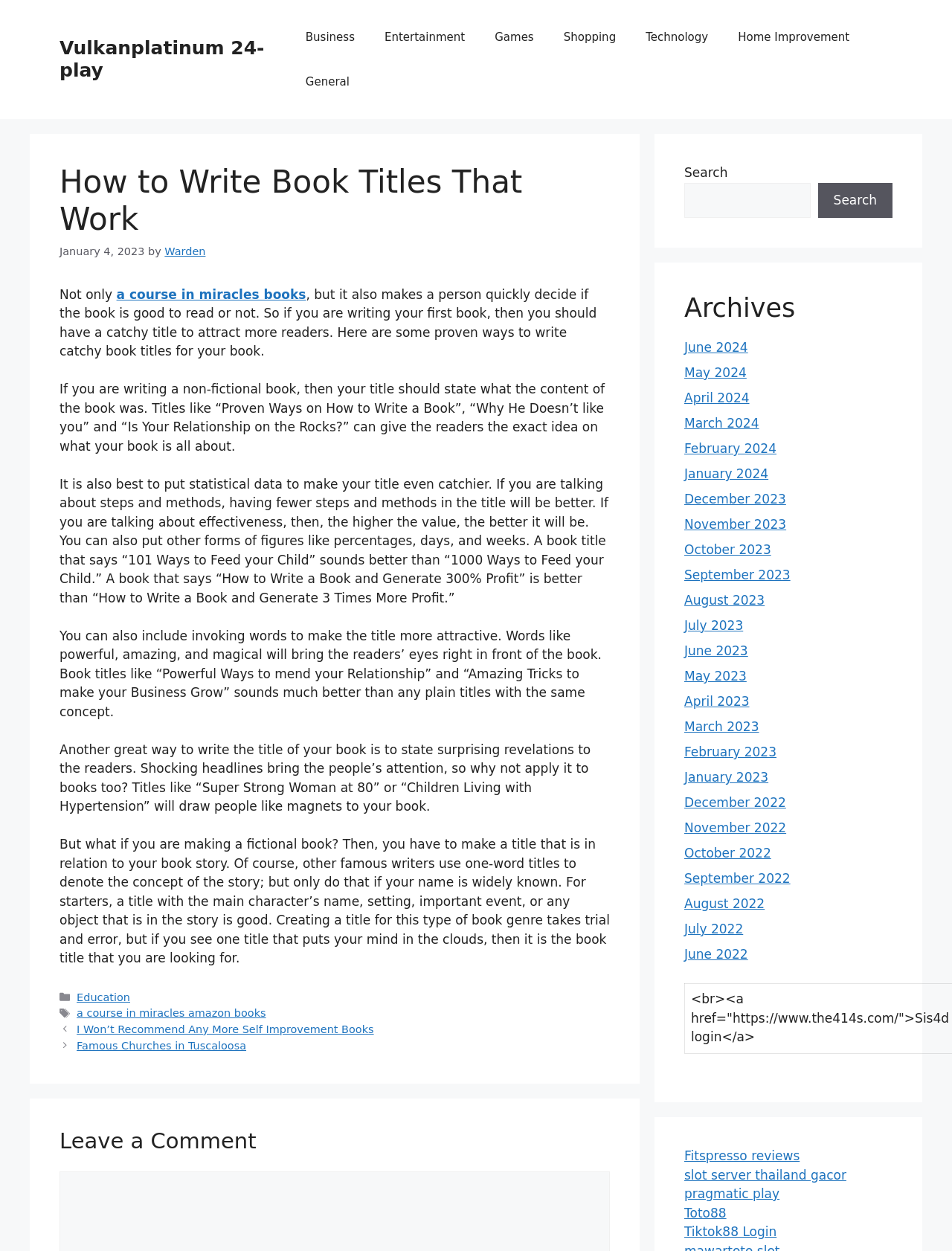What is the category of the current post?
Offer a detailed and exhaustive answer to the question.

I determined the category of the current post by looking at the footer section of the webpage, where it says 'Categories' and lists 'Education' as one of the categories.